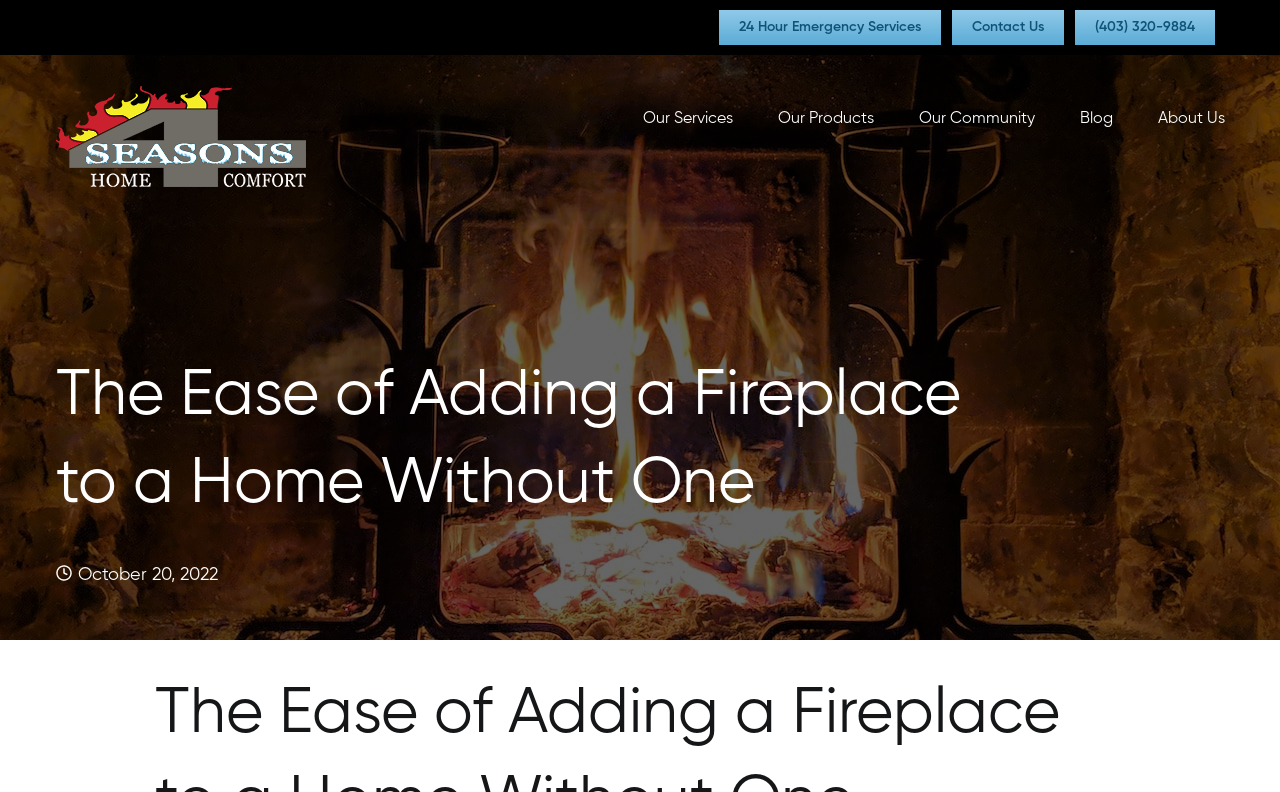Please identify the bounding box coordinates of the area that needs to be clicked to fulfill the following instruction: "Click 24 Hour Emergency Services."

[0.561, 0.006, 0.735, 0.062]